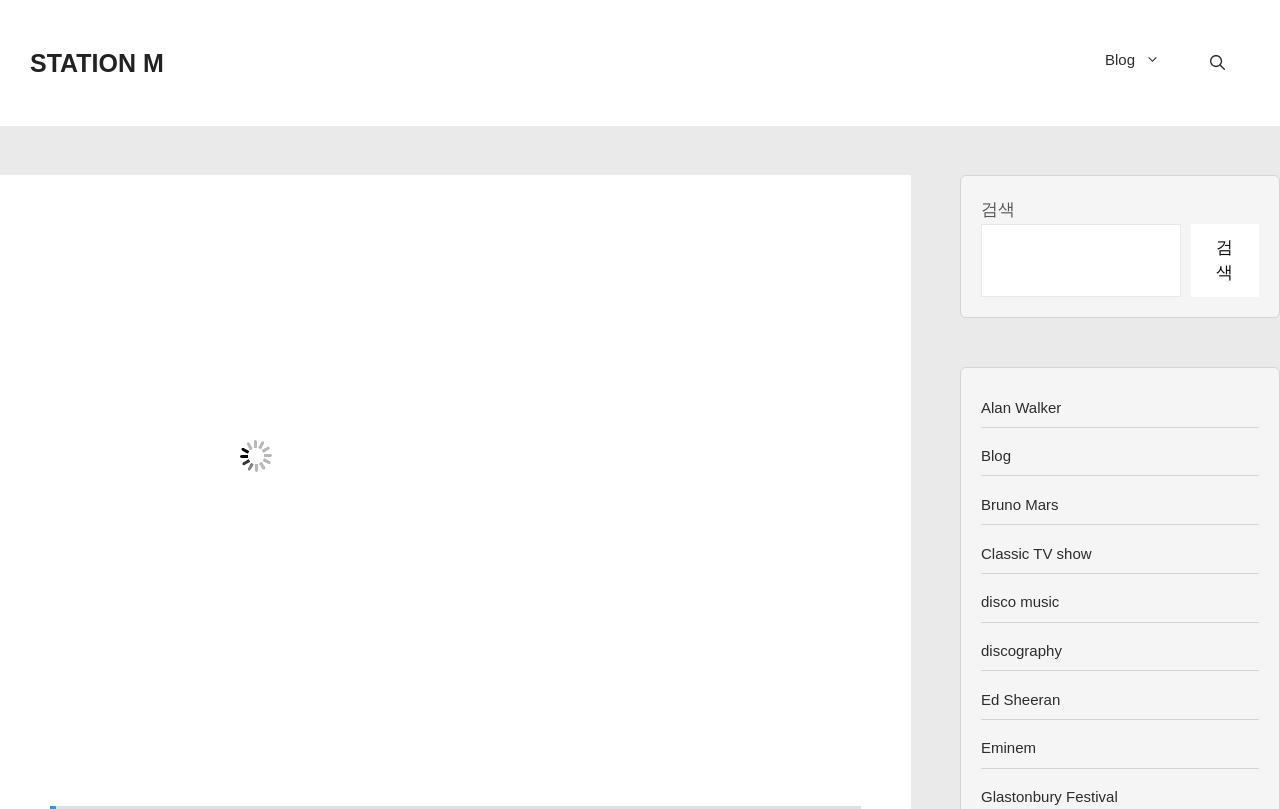Please provide a one-word or phrase answer to the question: 
What is the name of the concert mentioned?

Odesza's Shoreline Concert